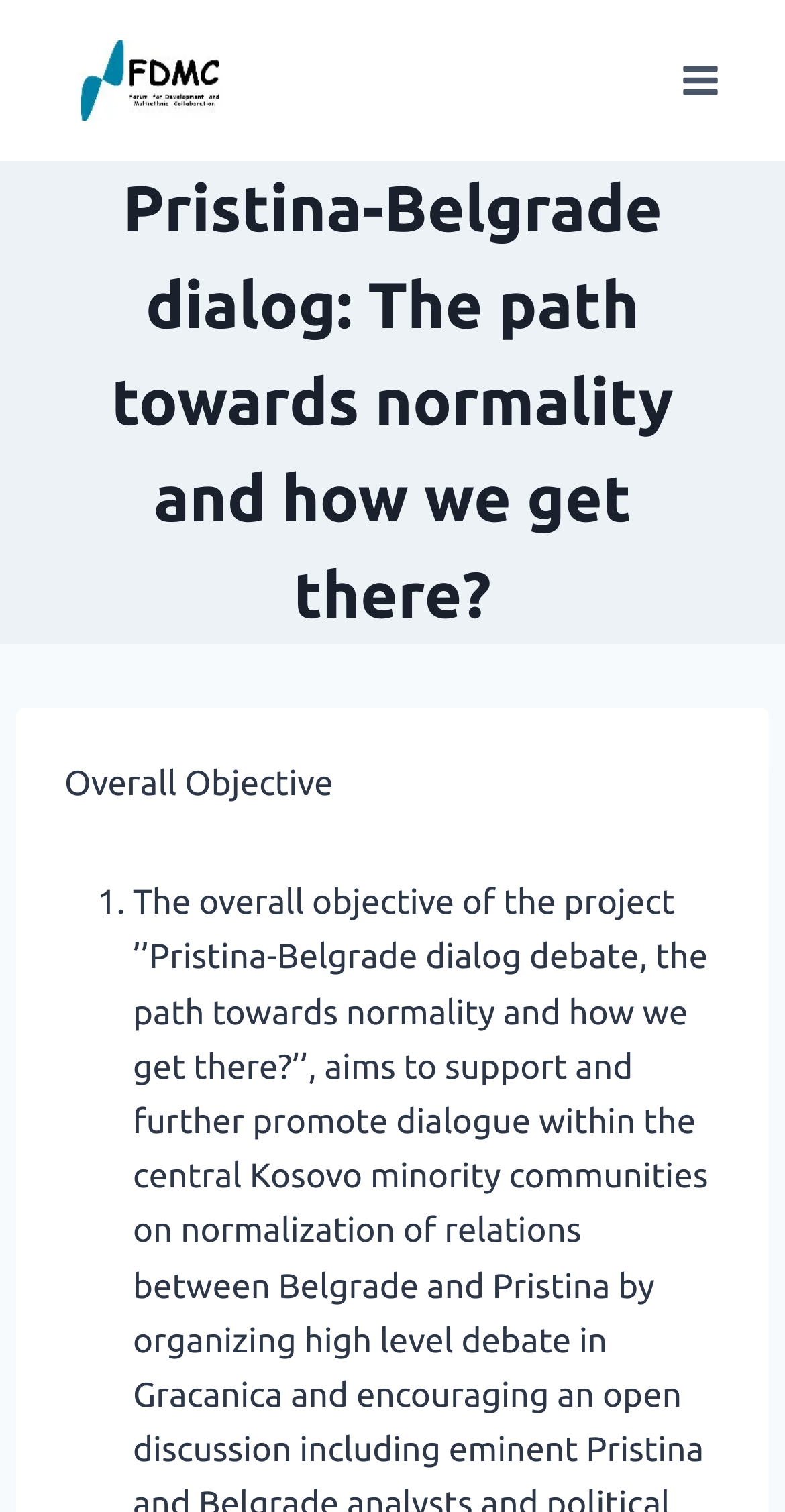What is the name of the organization?
Look at the image and answer the question with a single word or phrase.

FDMC